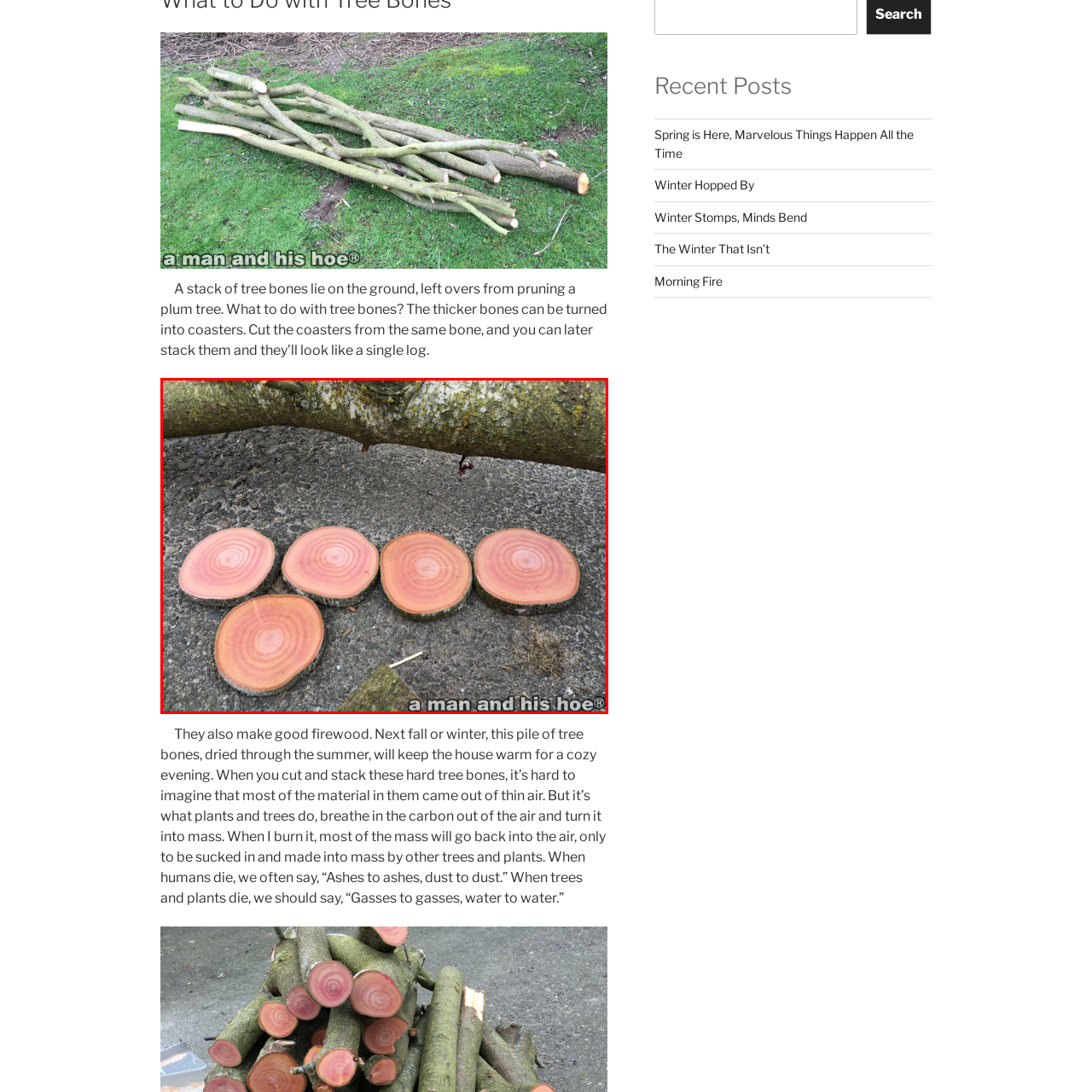Direct your attention to the image enclosed by the red boundary, What type of tree did the timber likely originate from? 
Answer concisely using a single word or phrase.

Plum tree